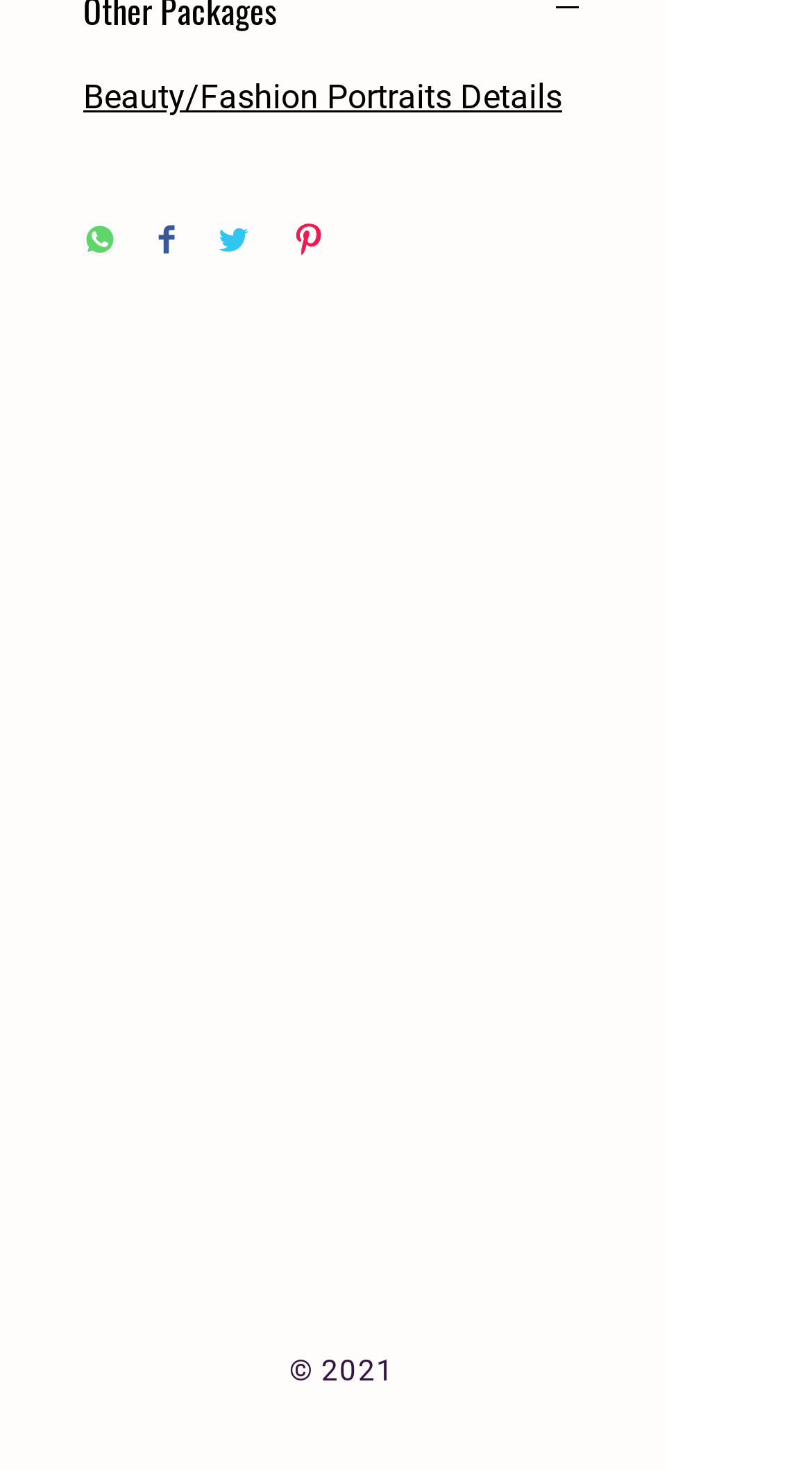Answer in one word or a short phrase: 
What is the copyright year of the webpage?

2021